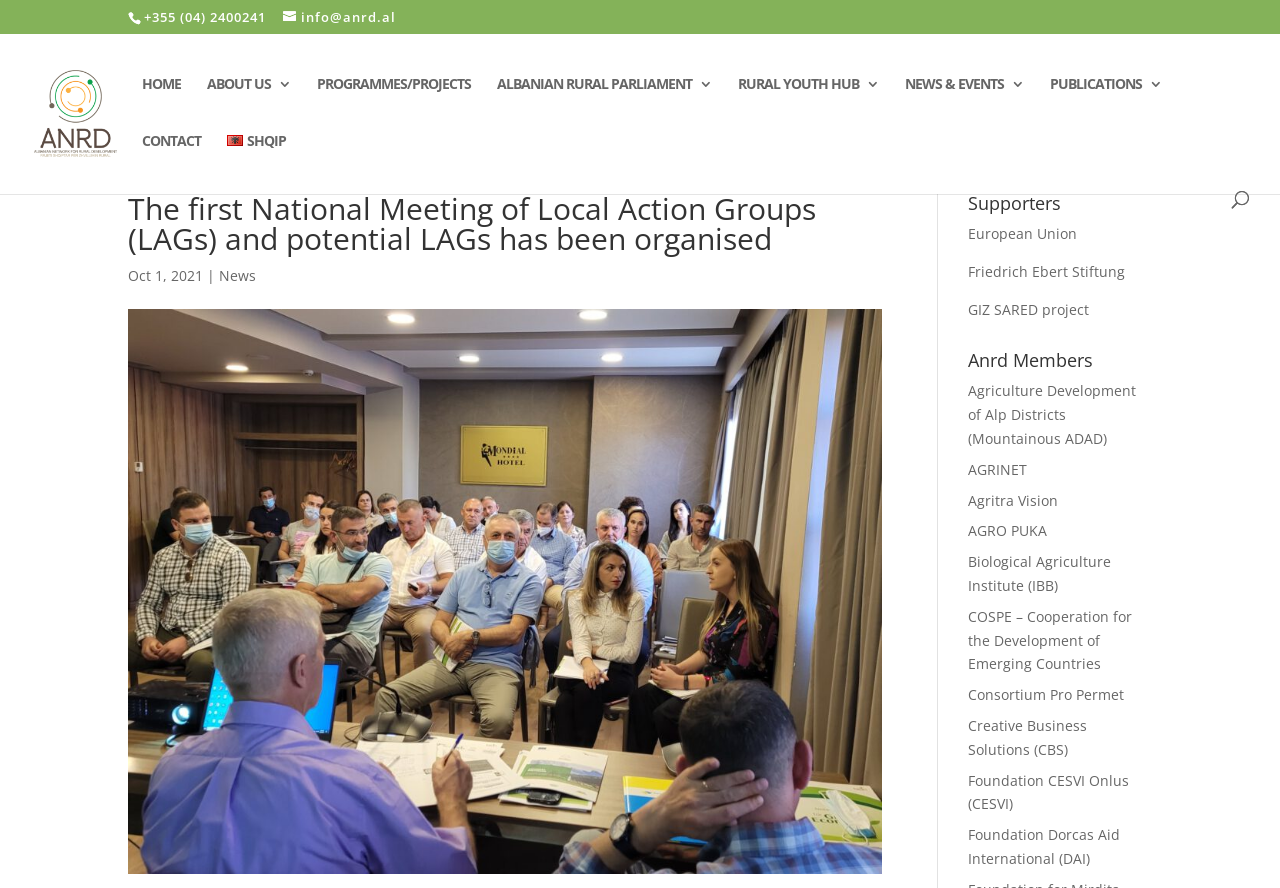Determine the bounding box coordinates of the clickable area required to perform the following instruction: "Read the news". The coordinates should be represented as four float numbers between 0 and 1: [left, top, right, bottom].

[0.171, 0.3, 0.2, 0.321]